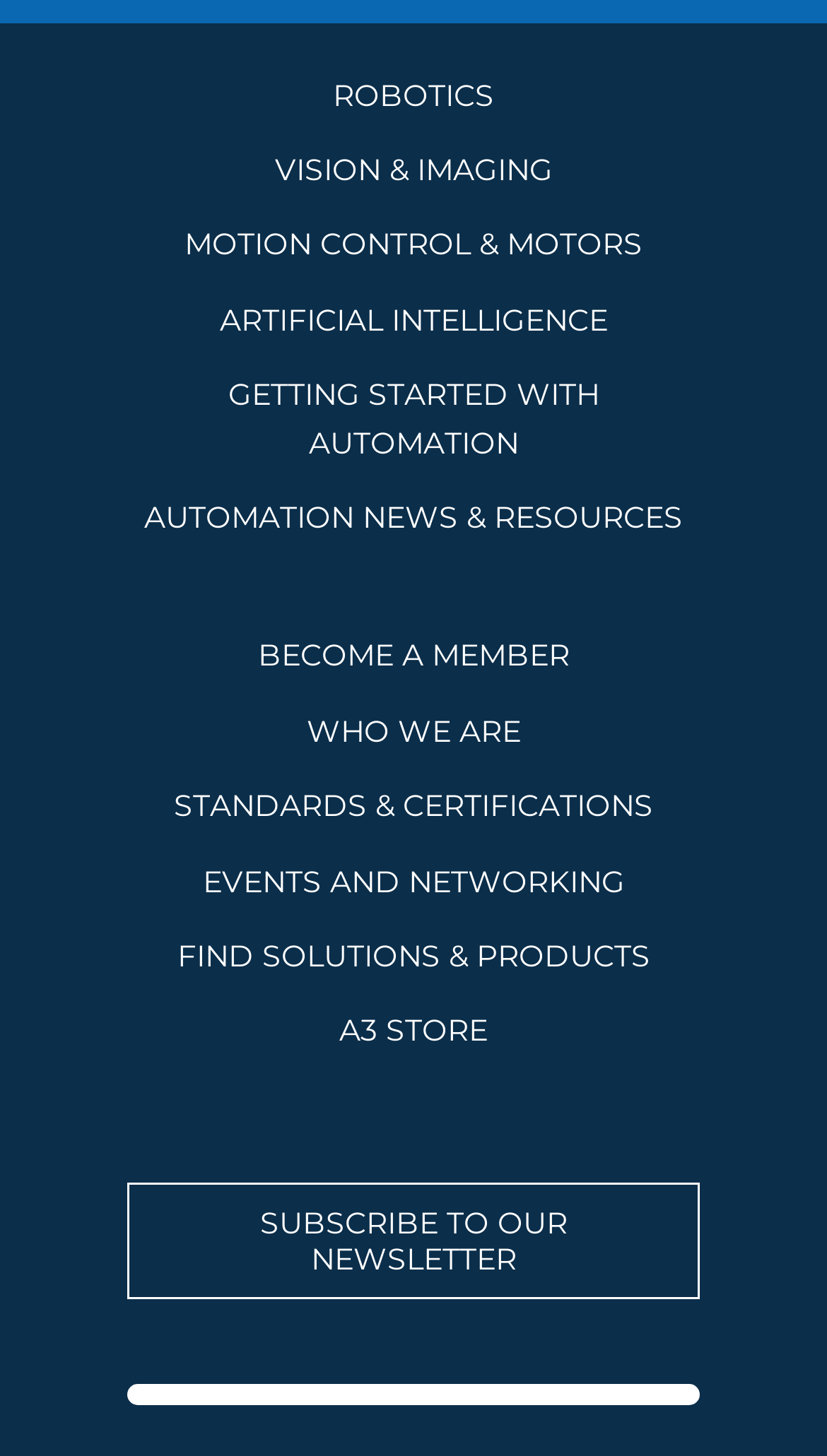Use a single word or phrase to answer the question: What is the purpose of the link 'BECOME A MEMBER'?

To join the organization